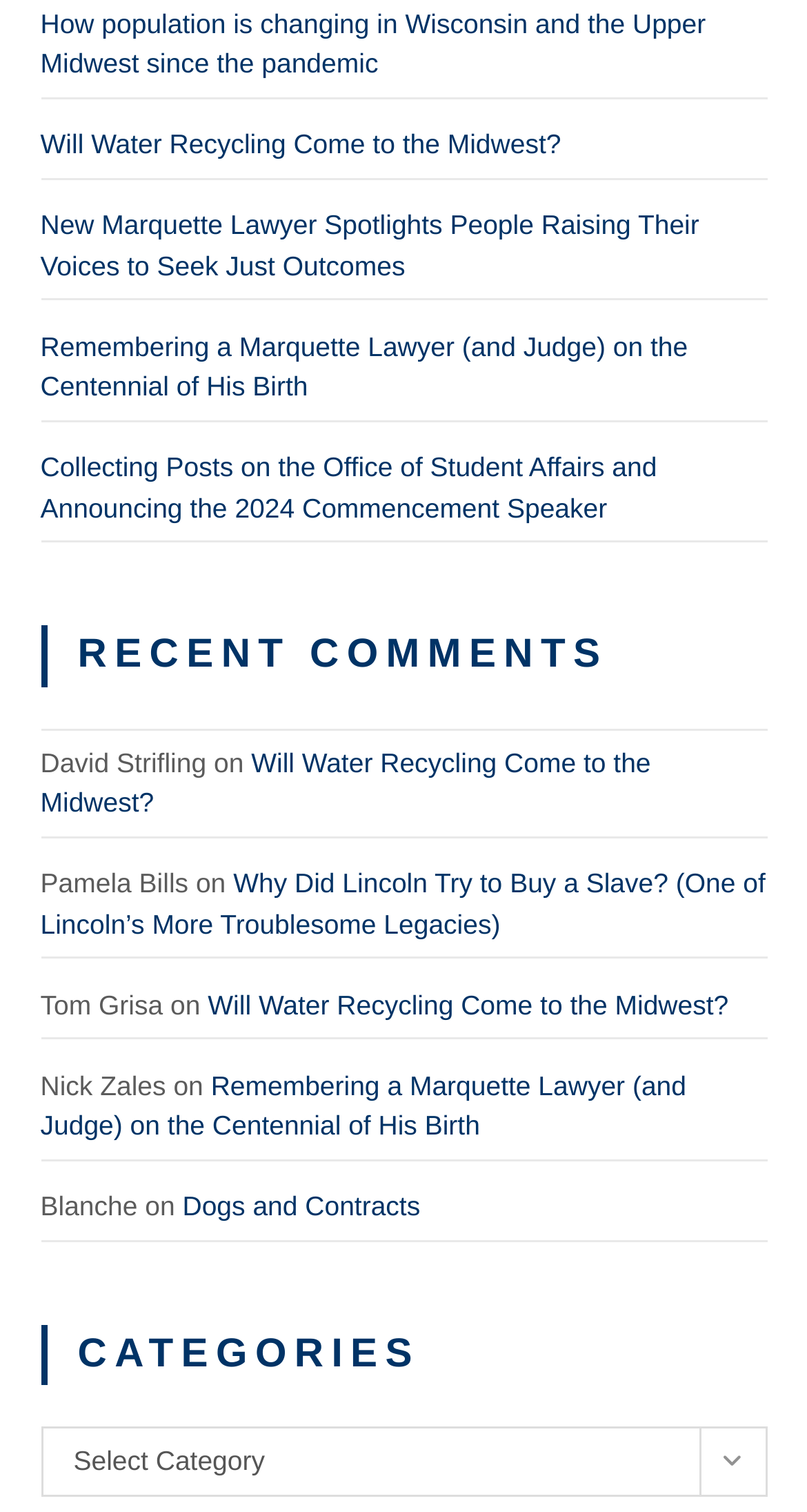Kindly provide the bounding box coordinates of the section you need to click on to fulfill the given instruction: "Check the post by David Strifling".

[0.05, 0.494, 0.256, 0.514]